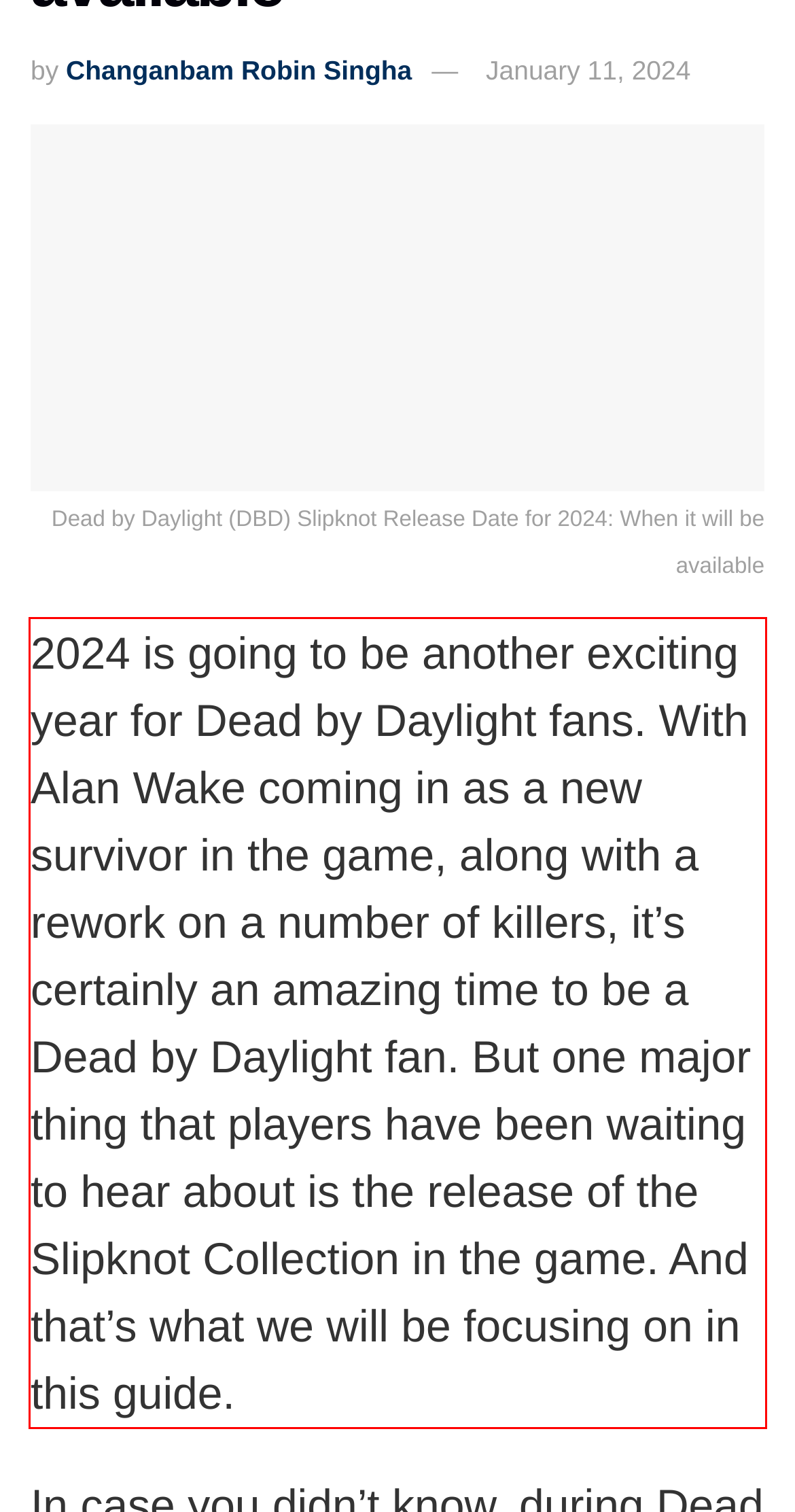Examine the webpage screenshot and use OCR to obtain the text inside the red bounding box.

2024 is going to be another exciting year for Dead by Daylight fans. With Alan Wake coming in as a new survivor in the game, along with a rework on a number of killers, it’s certainly an amazing time to be a Dead by Daylight fan. But one major thing that players have been waiting to hear about is the release of the Slipknot Collection in the game. And that’s what we will be focusing on in this guide.